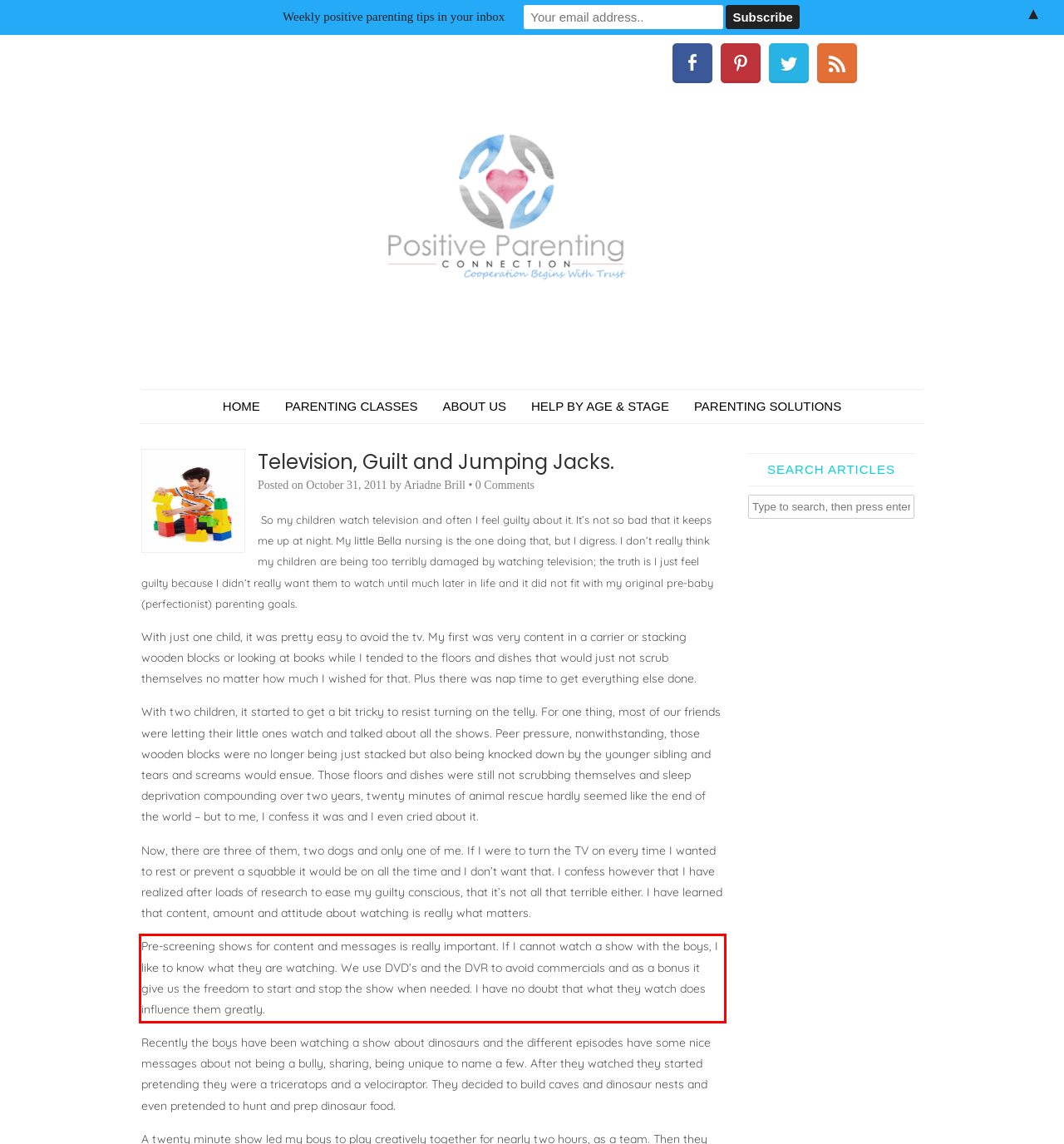Examine the webpage screenshot, find the red bounding box, and extract the text content within this marked area.

Pre-screening shows for content and messages is really important. If I cannot watch a show with the boys, I like to know what they are watching. We use DVD’s and the DVR to avoid commercials and as a bonus it give us the freedom to start and stop the show when needed. I have no doubt that what they watch does influence them greatly.